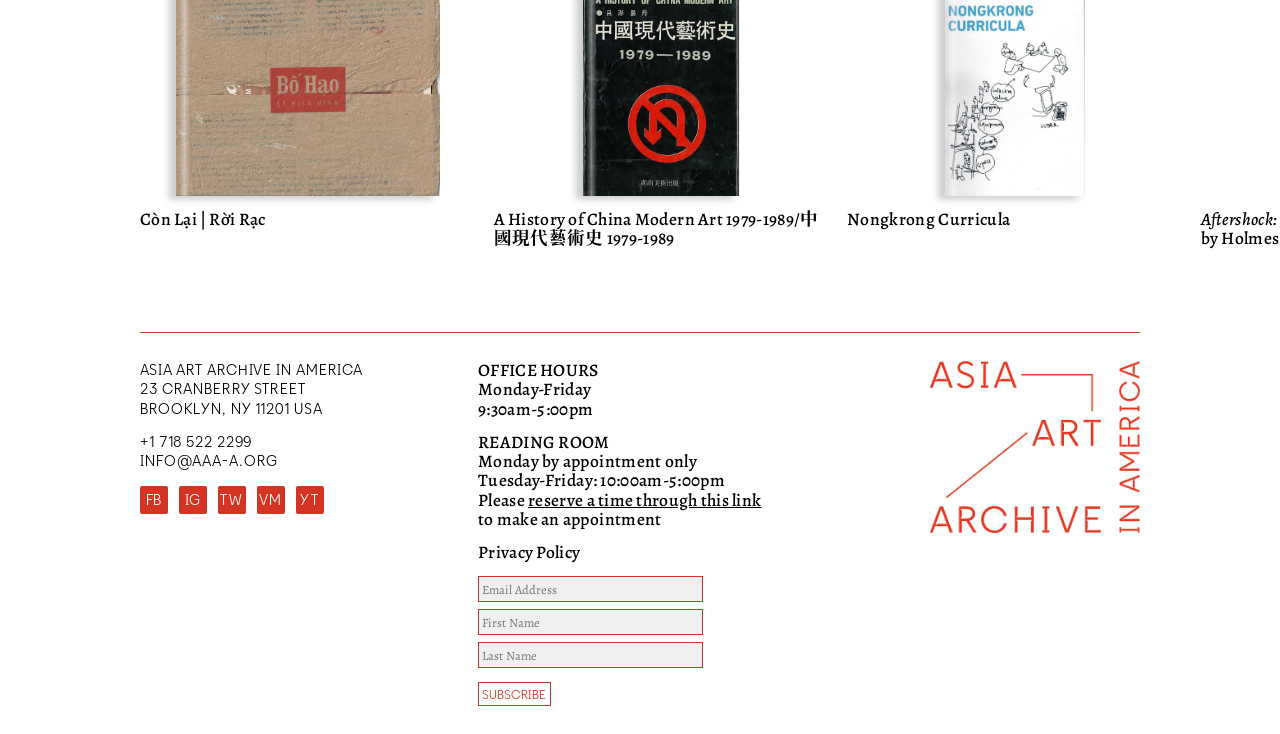Can you identify the bounding box coordinates of the clickable region needed to carry out this instruction: 'Click the IG link'? The coordinates should be four float numbers within the range of 0 to 1, stated as [left, top, right, bottom].

[0.14, 0.662, 0.162, 0.7]